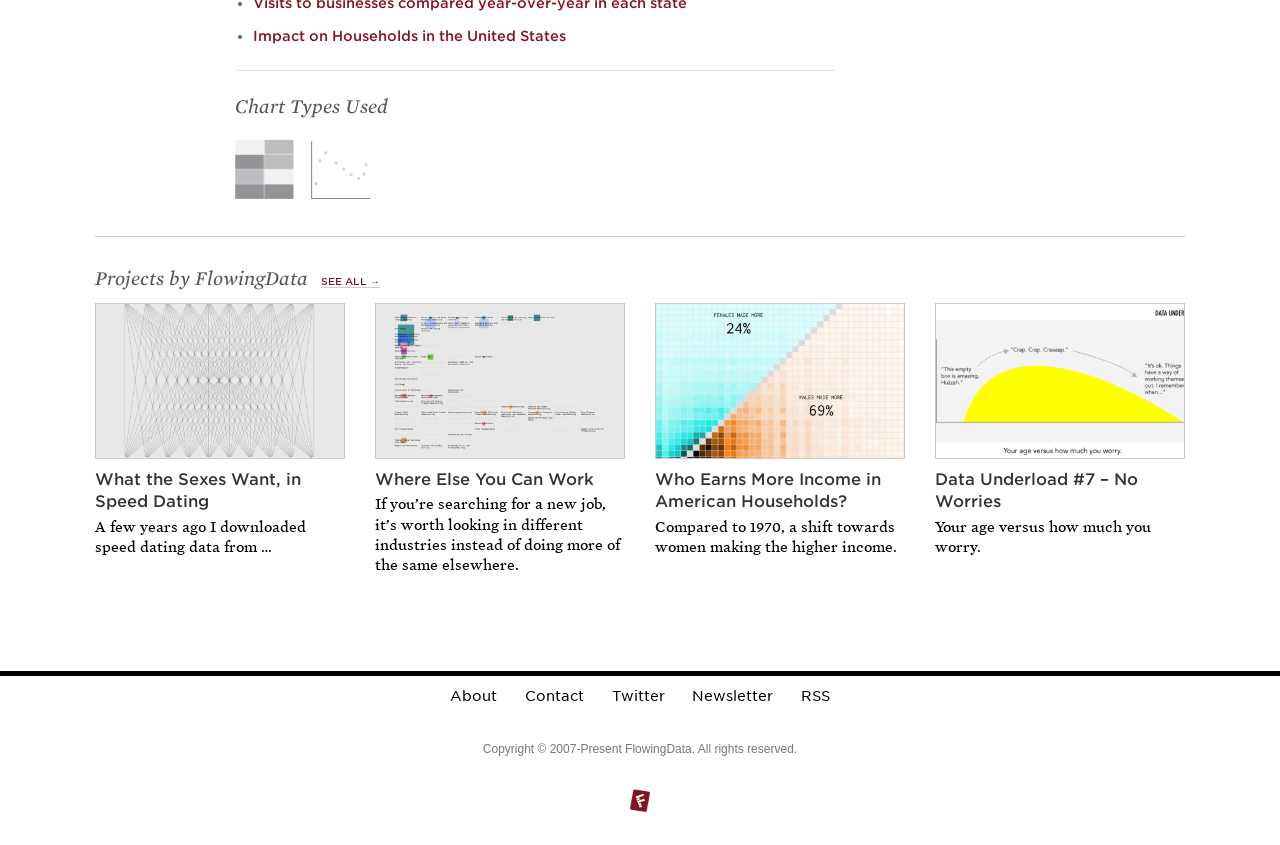Predict the bounding box of the UI element based on this description: "See All →".

[0.251, 0.327, 0.297, 0.341]